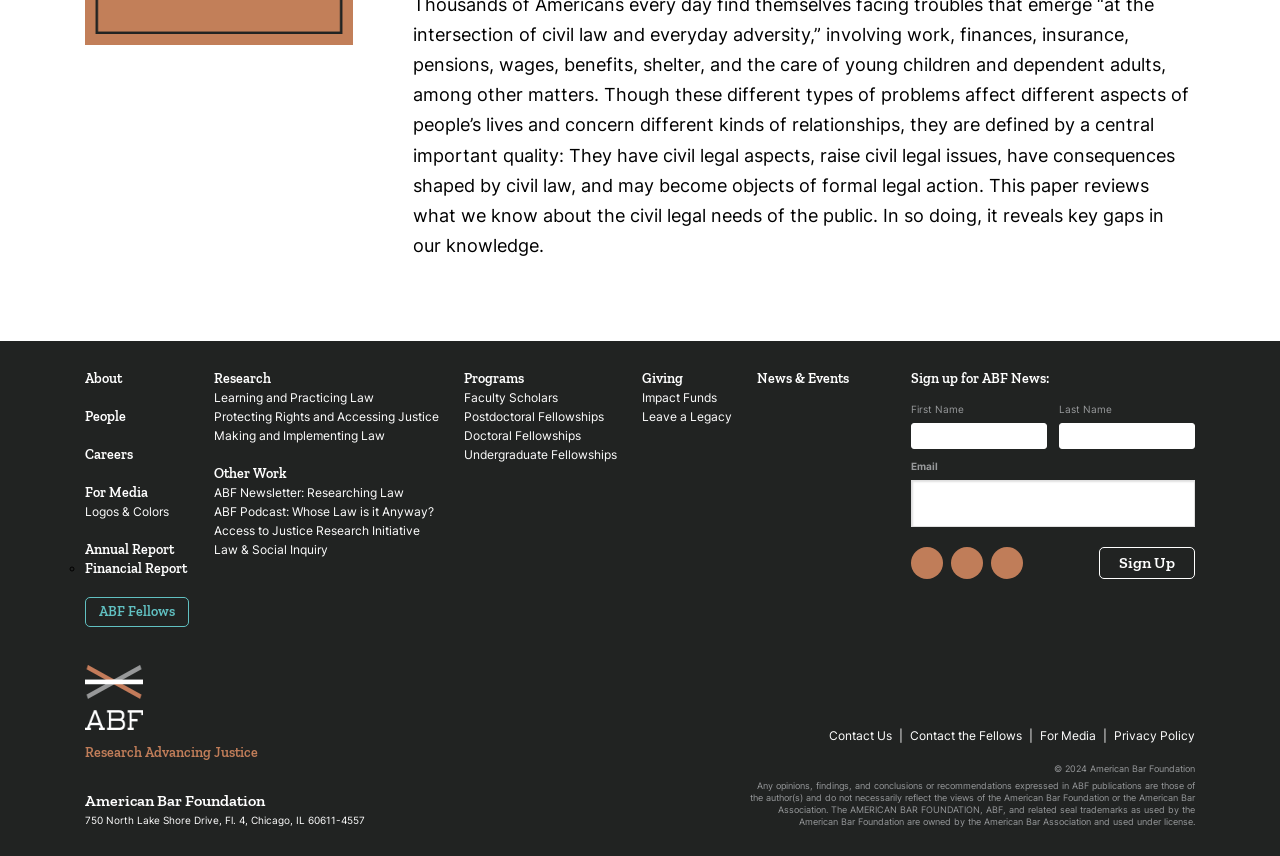Identify the bounding box coordinates for the UI element described as follows: Making and Implementing Law. Use the format (top-left x, top-left y, bottom-right x, bottom-right y) and ensure all values are floating point numbers between 0 and 1.

[0.167, 0.5, 0.301, 0.517]